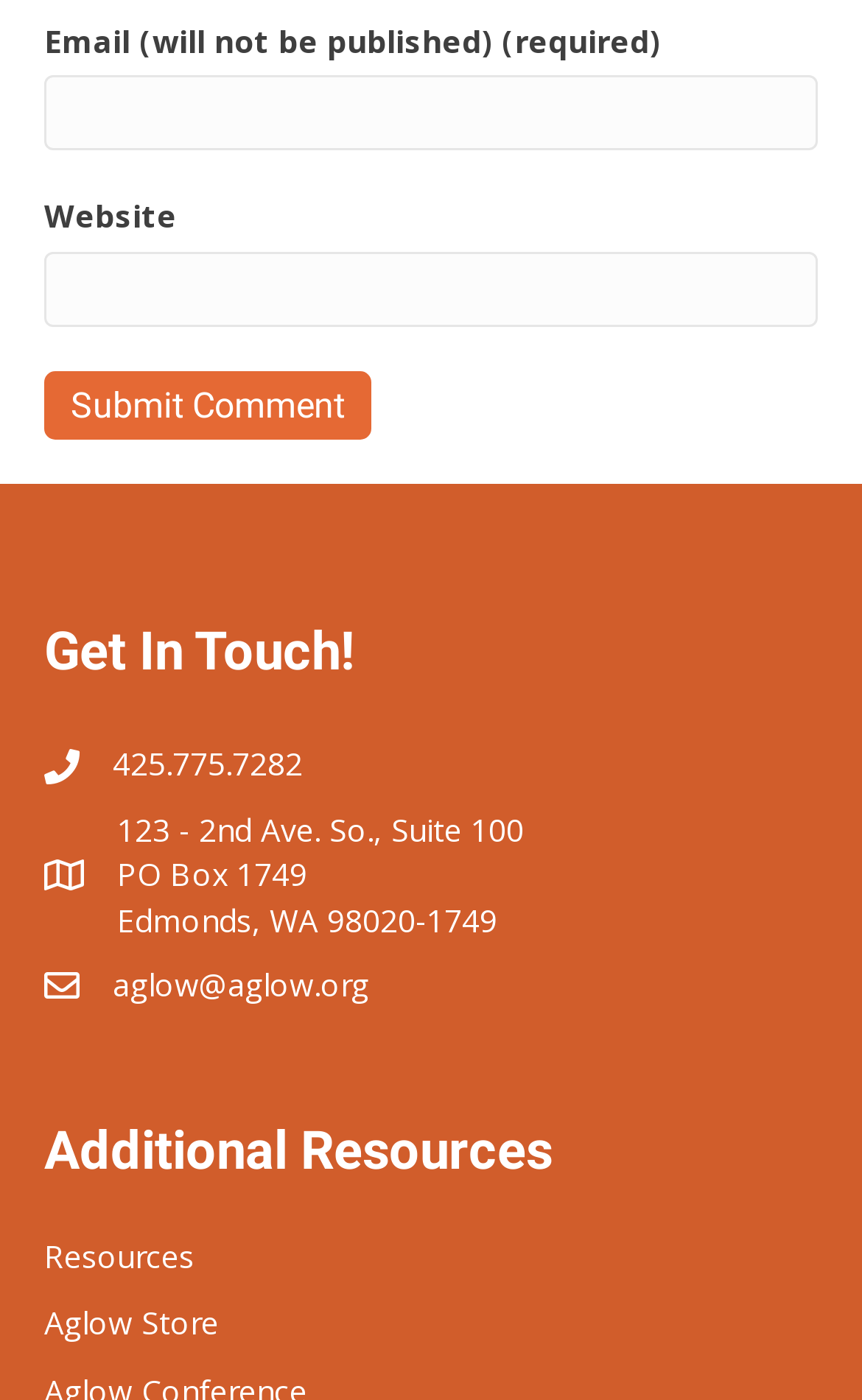Identify the bounding box coordinates of the section to be clicked to complete the task described by the following instruction: "Enter email address". The coordinates should be four float numbers between 0 and 1, formatted as [left, top, right, bottom].

[0.051, 0.054, 0.949, 0.107]